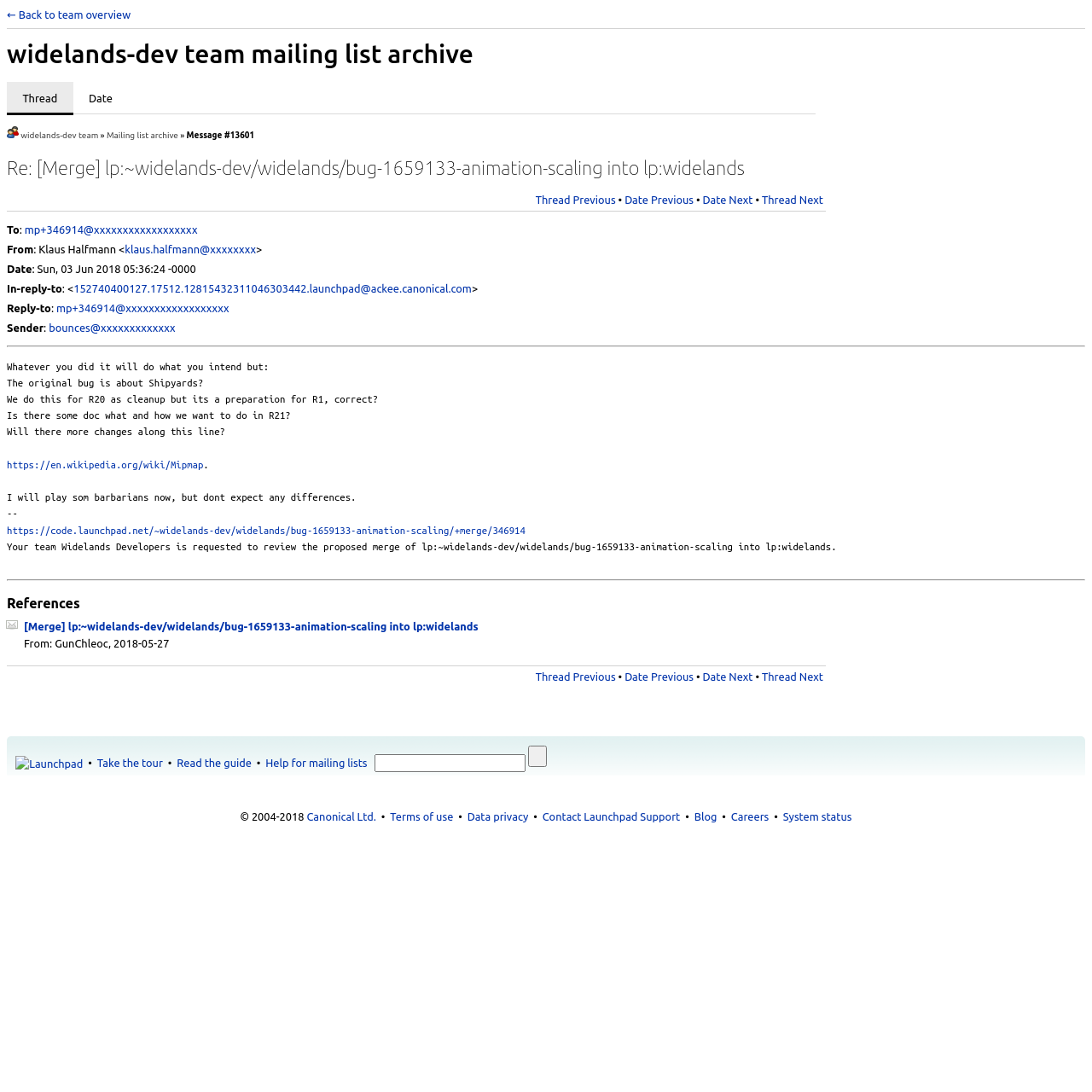What is the purpose of the link 'https://en.wikipedia.org/wiki/Mipmap'?
From the image, provide a succinct answer in one word or a short phrase.

To provide information about Mipmap